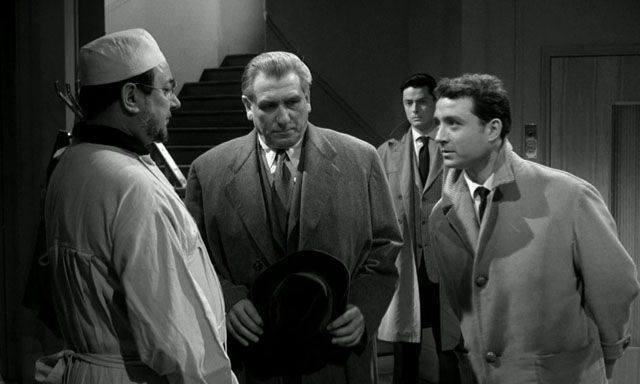What is the likely genre of the film?
Could you please answer the question thoroughly and with as much detail as possible?

The caption suggests that the film weaves together themes of drama and mystery, emphasizing the relationships and conflicts among the characters, which implies that the film belongs to these genres.